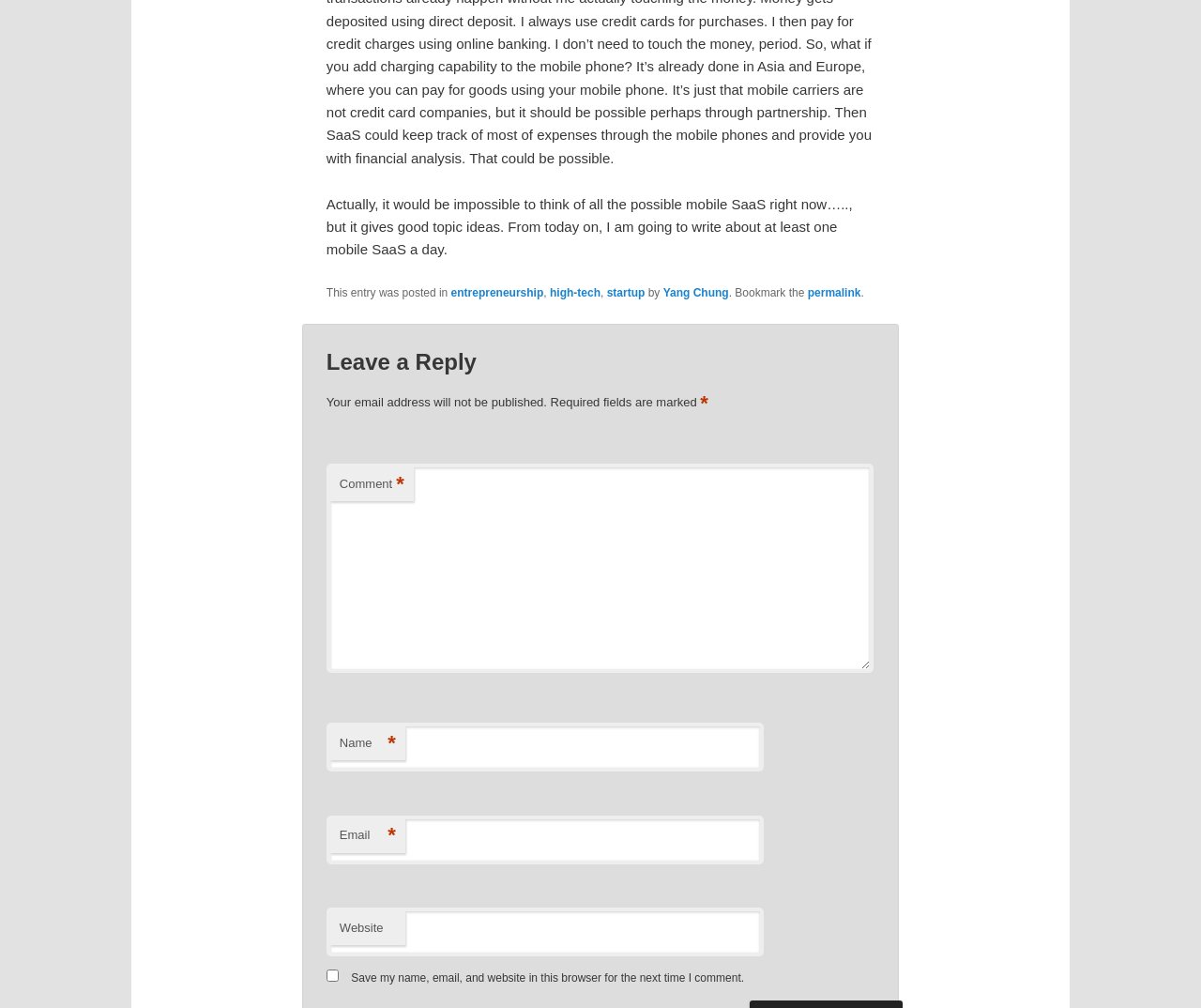Please find the bounding box coordinates of the element that must be clicked to perform the given instruction: "Enter your email". The coordinates should be four float numbers from 0 to 1, i.e., [left, top, right, bottom].

[0.272, 0.809, 0.636, 0.857]